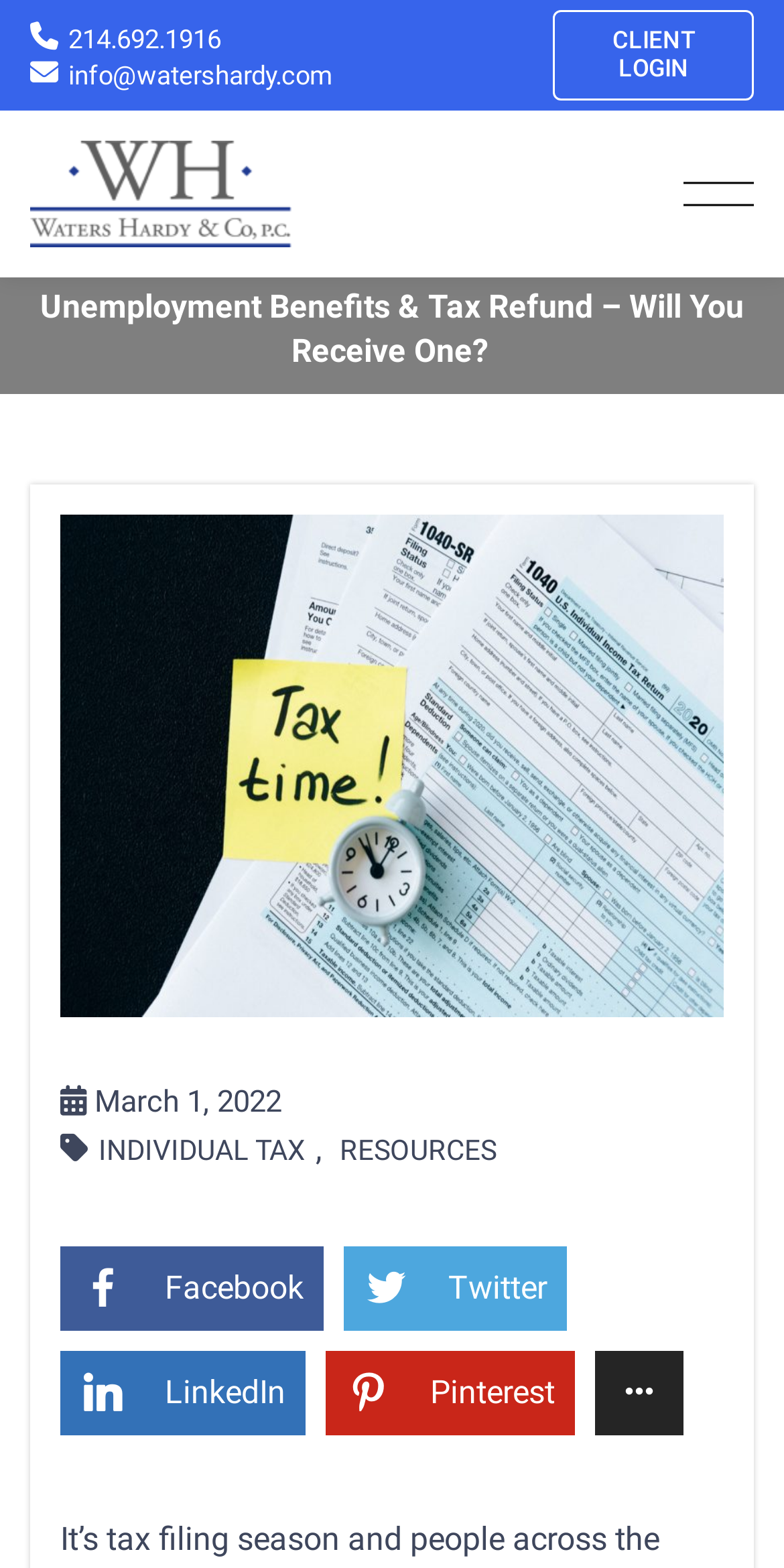What is the phone number to contact?
Please provide a comprehensive answer to the question based on the webpage screenshot.

I found the phone number by looking at the top section of the webpage, where the contact information is usually placed. The phone number is displayed as a link, which suggests it's clickable and can be used to contact the company.